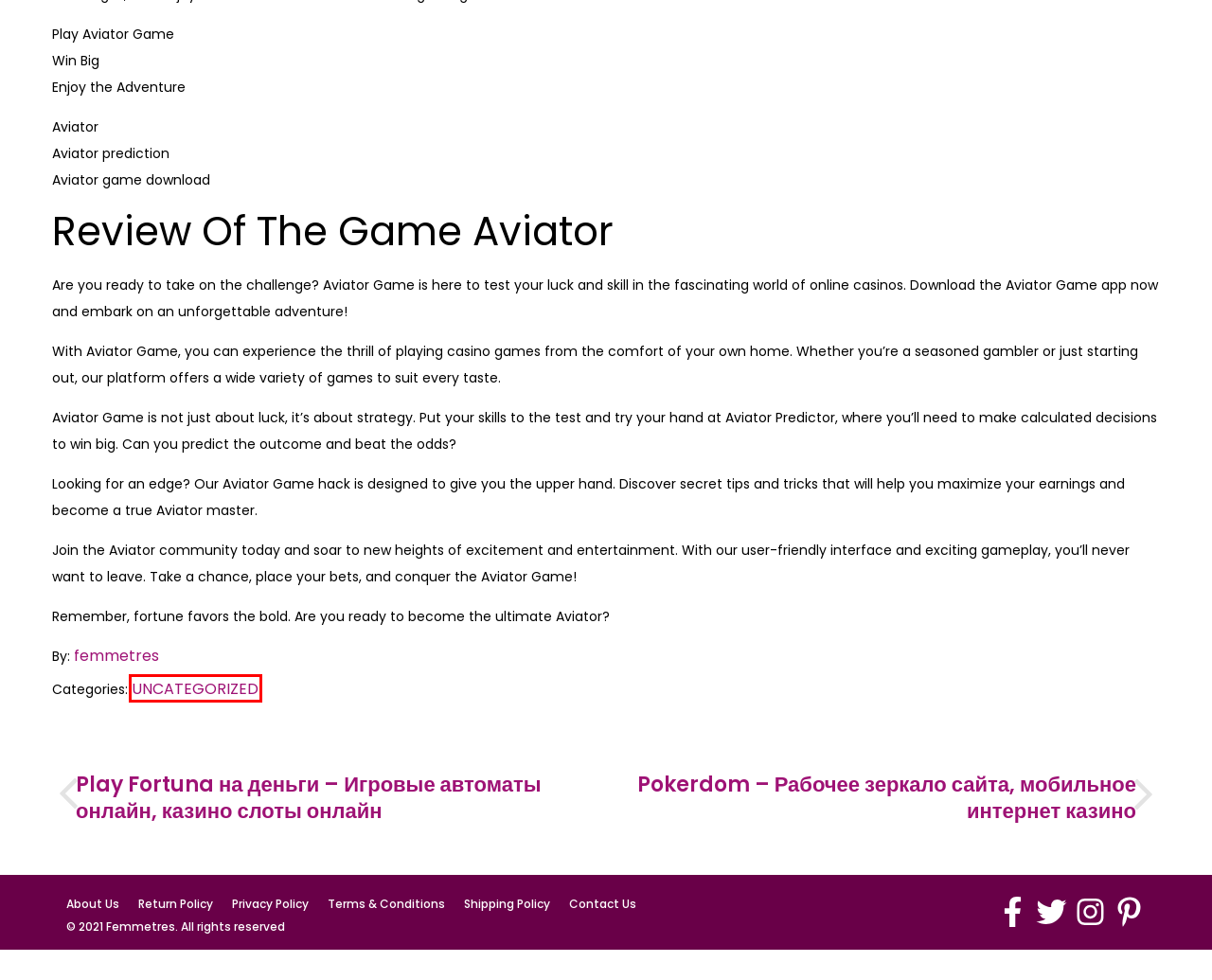A screenshot of a webpage is given, marked with a red bounding box around a UI element. Please select the most appropriate webpage description that fits the new page after clicking the highlighted element. Here are the candidates:
A. femmetres, Author at Femmetres
B. Shipping Policy - Femmetres
C. Terms & Conditions - Femmetres
D. Aviator ᐉ Online casino game in India for real money | Official Site
E. Return Policy - Femmetres
F. Privacy Policy - Femmetres
G. Uncategorized Archives - Femmetres
H. Cart - Femmetres

G